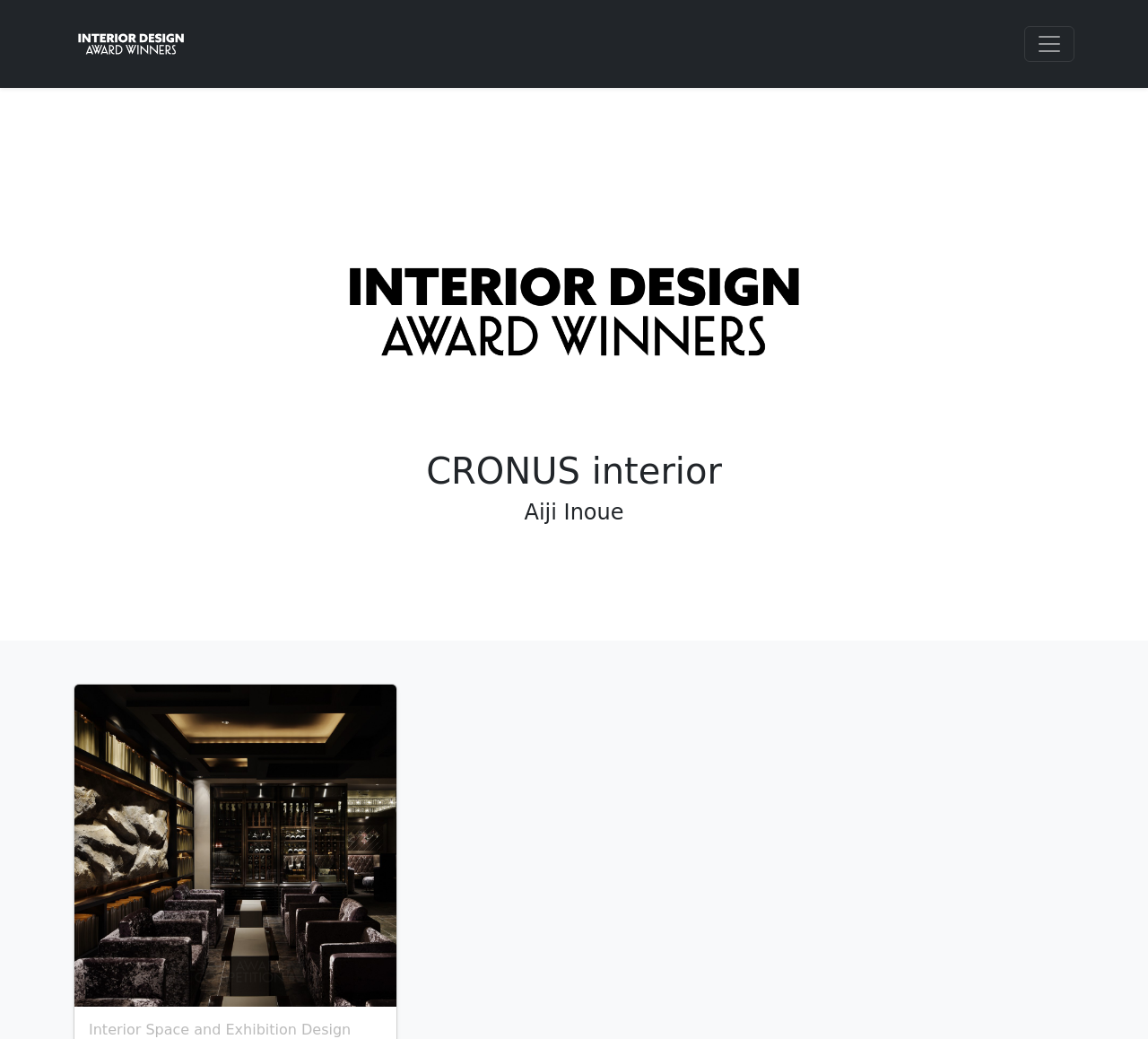Identify the bounding box coordinates for the UI element described as follows: "parent_node: CRONUS interior". Ensure the coordinates are four float numbers between 0 and 1, formatted as [left, top, right, bottom].

[0.287, 0.291, 0.713, 0.307]